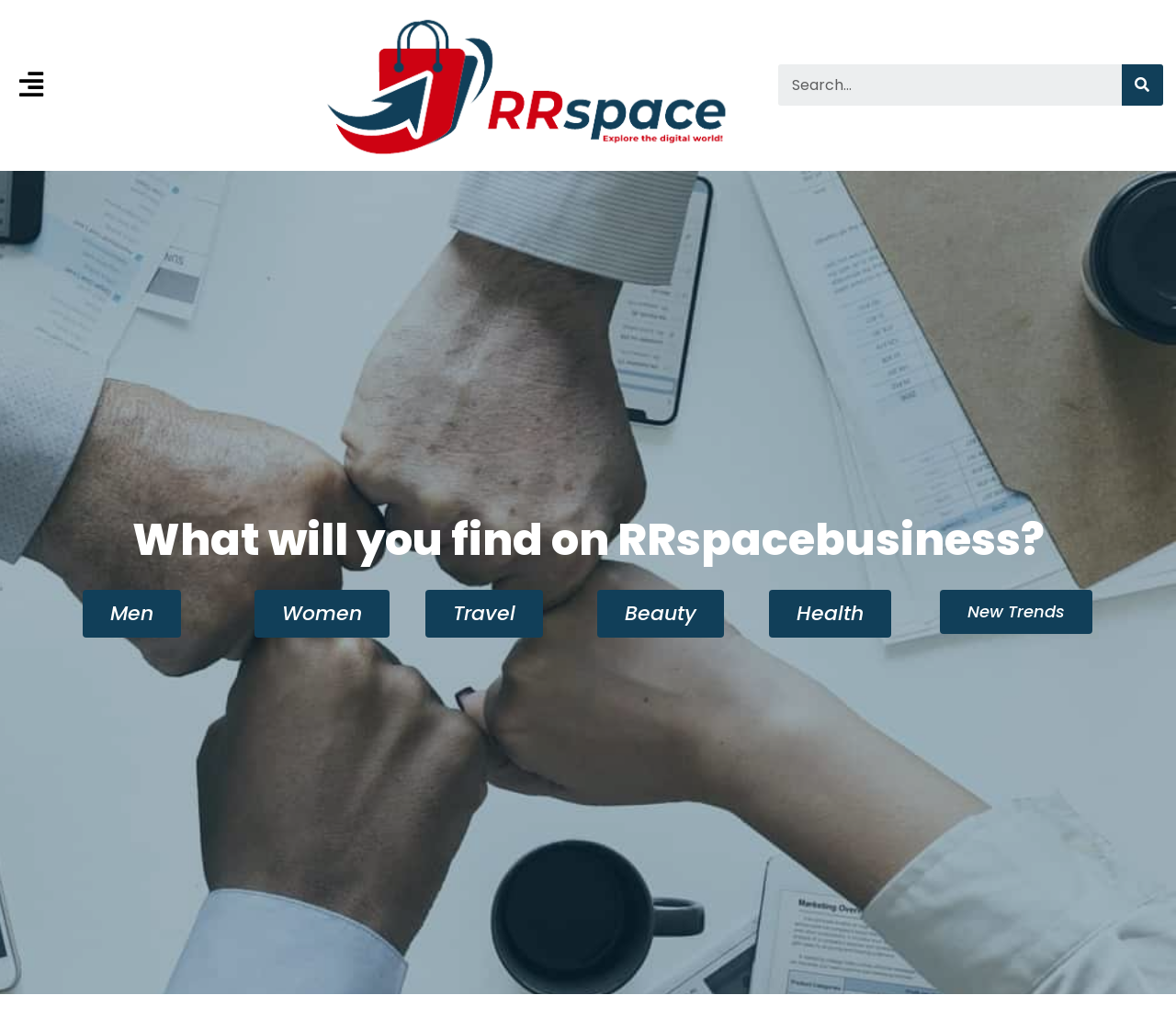Using the provided element description: "Skip to content", determine the bounding box coordinates of the corresponding UI element in the screenshot.

[0.0, 0.029, 0.023, 0.046]